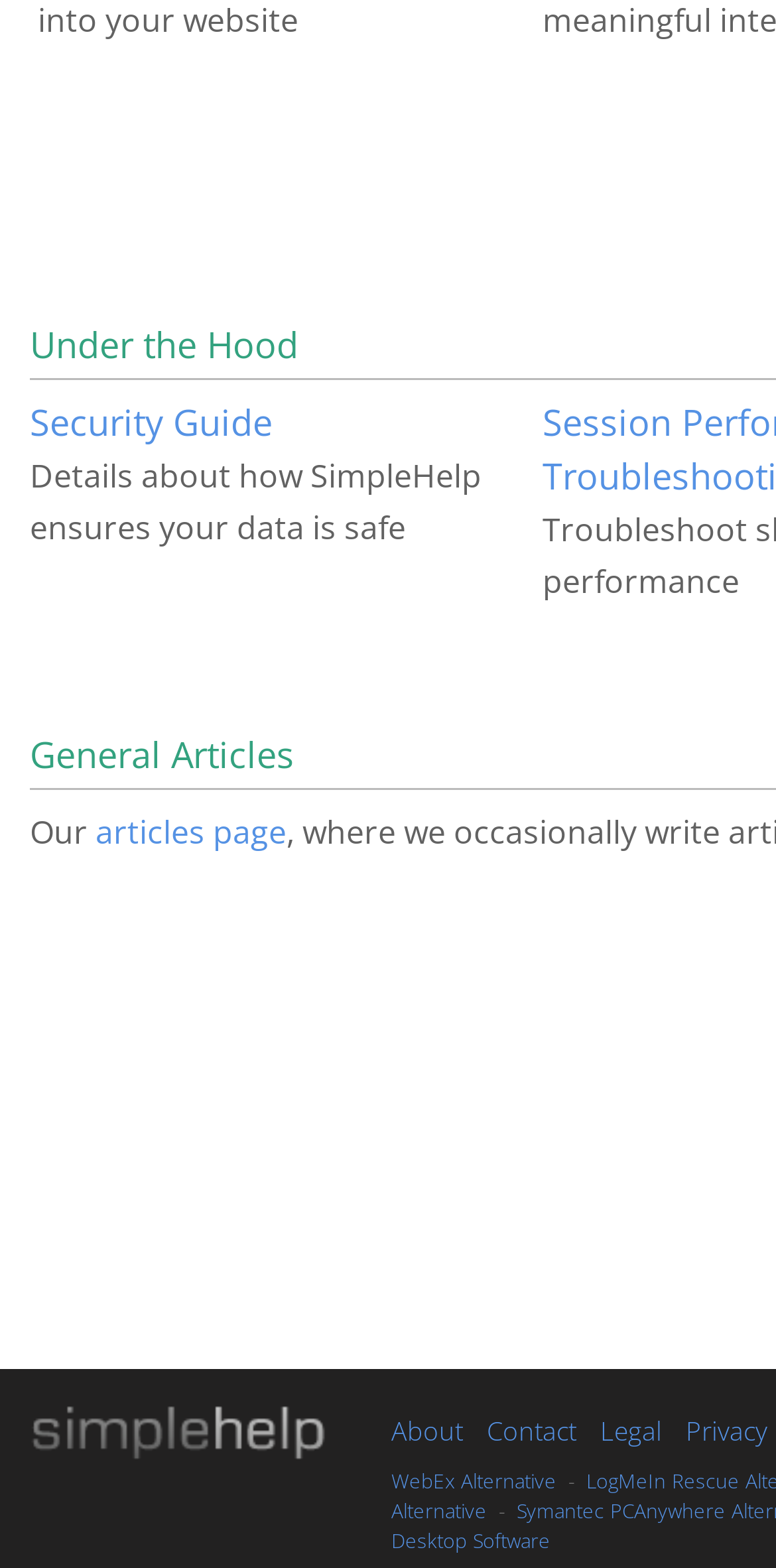What is the position of the 'articles page' link?
From the image, respond using a single word or phrase.

Below Security Guide